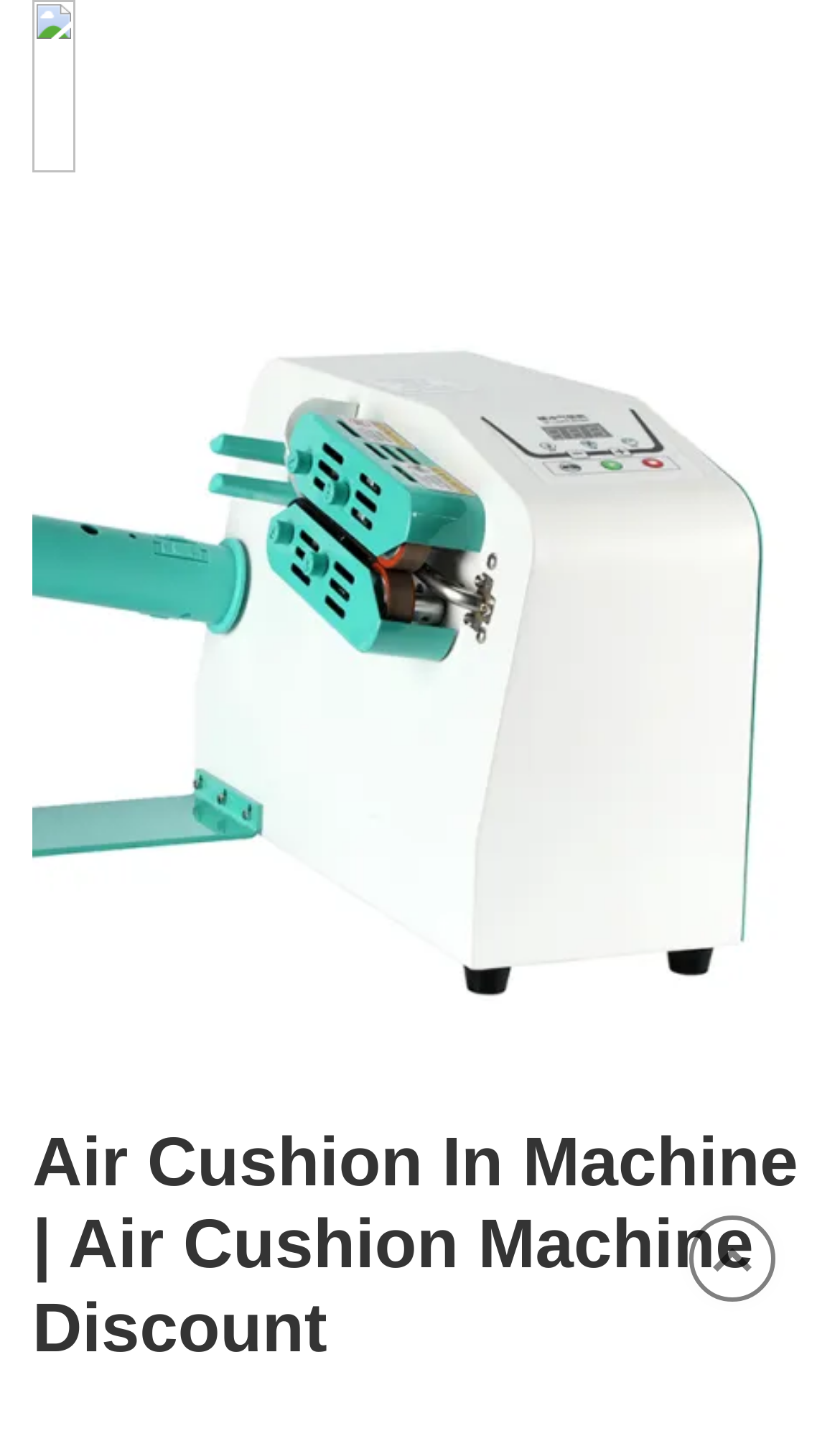Identify and provide the bounding box coordinates of the UI element described: "title="Back To Home"". The coordinates should be formatted as [left, top, right, bottom], with each number being a float between 0 and 1.

[0.038, 0.047, 0.722, 0.073]